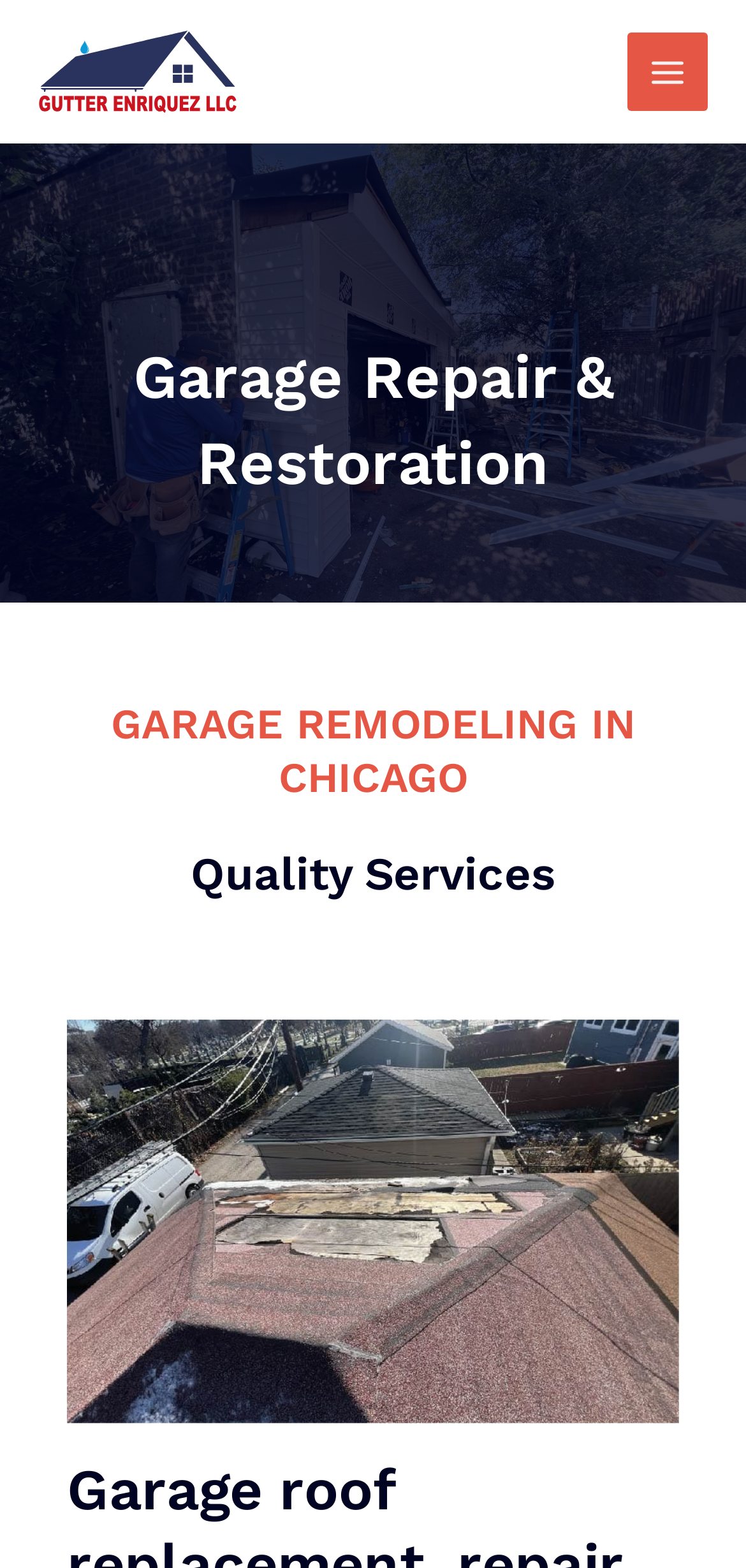Based on the description "alt="gutters company 01"", find the bounding box of the specified UI element.

[0.051, 0.033, 0.318, 0.055]